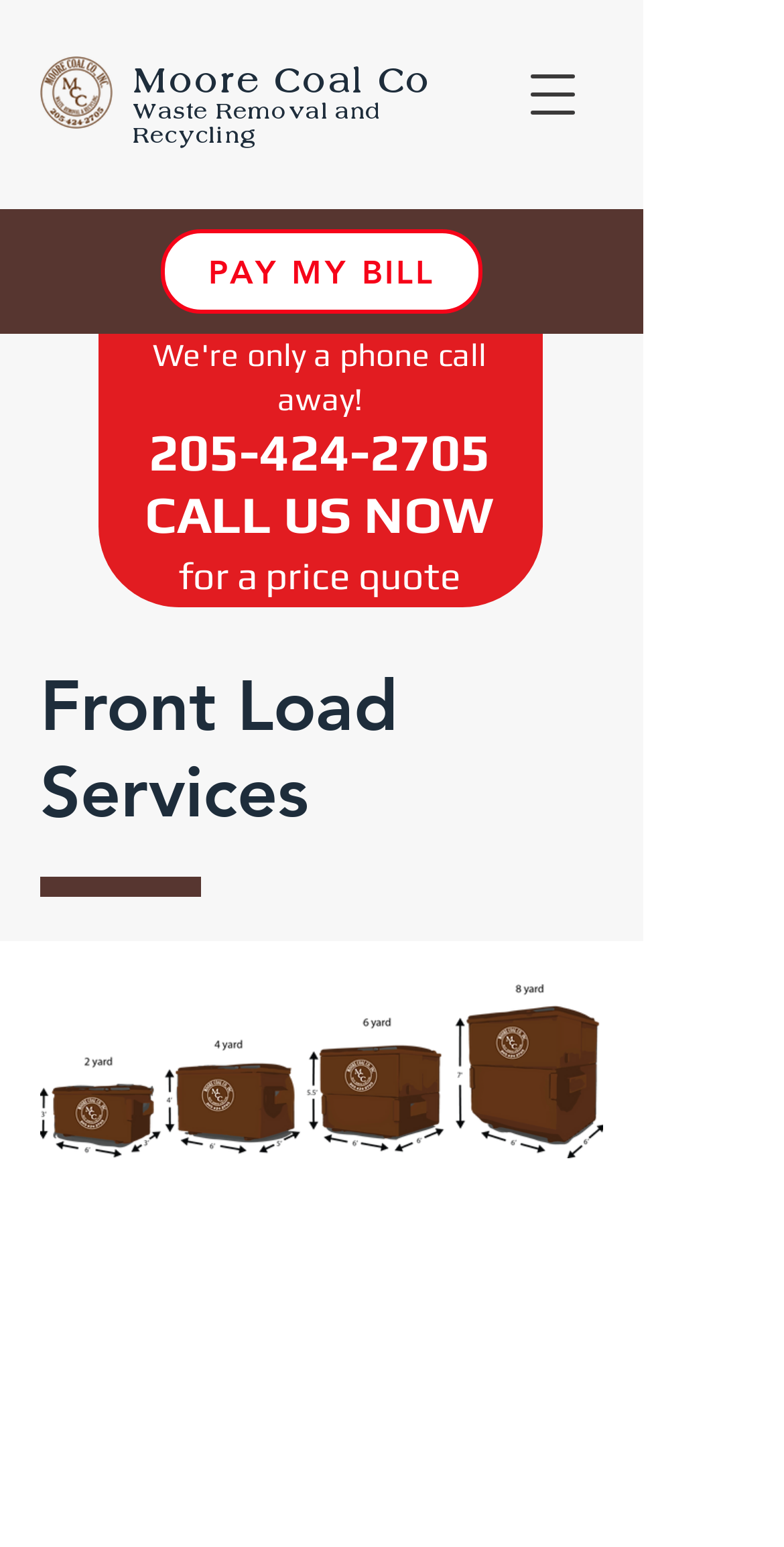Identify the bounding box coordinates for the UI element described by the following text: "Moore Coal Co". Provide the coordinates as four float numbers between 0 and 1, in the format [left, top, right, bottom].

[0.169, 0.042, 0.551, 0.065]